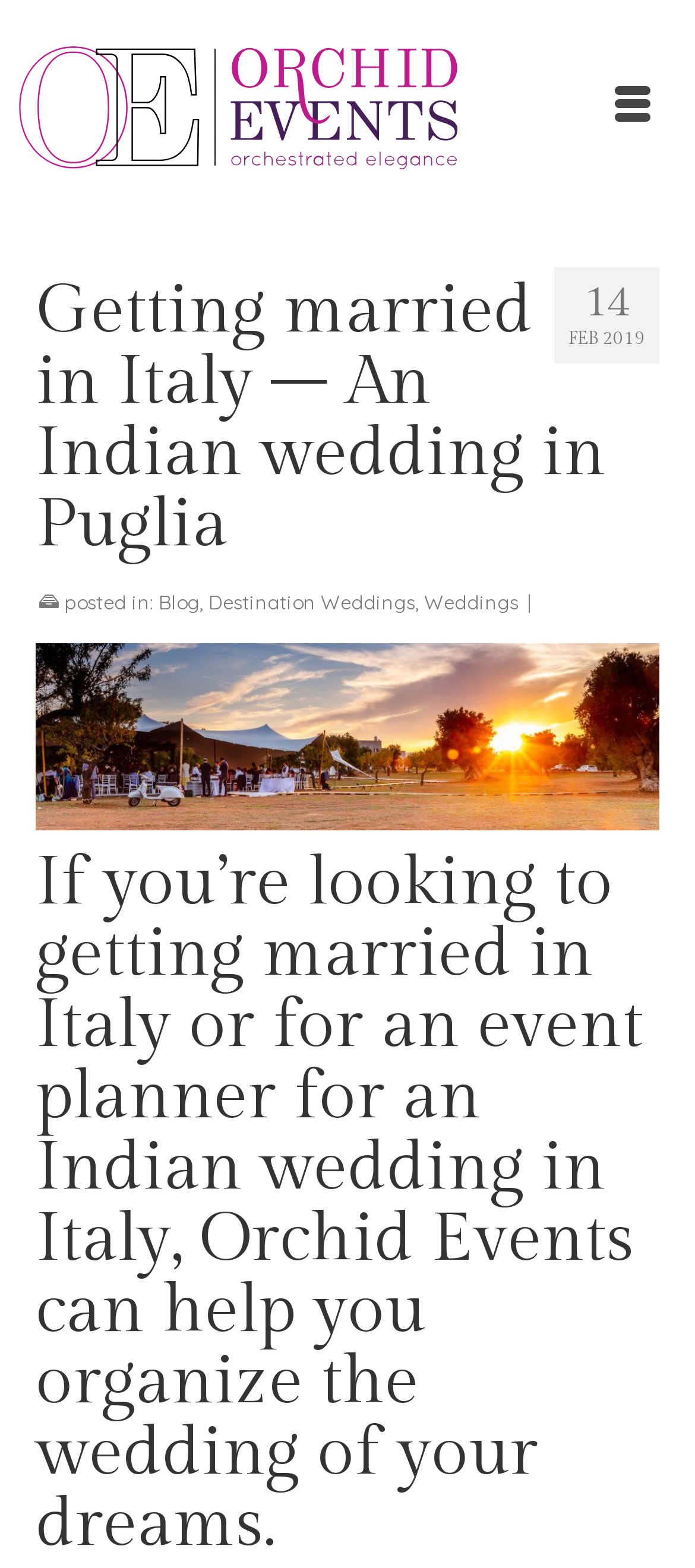What type of event does the company specialize in?
Look at the image and answer the question using a single word or phrase.

Weddings